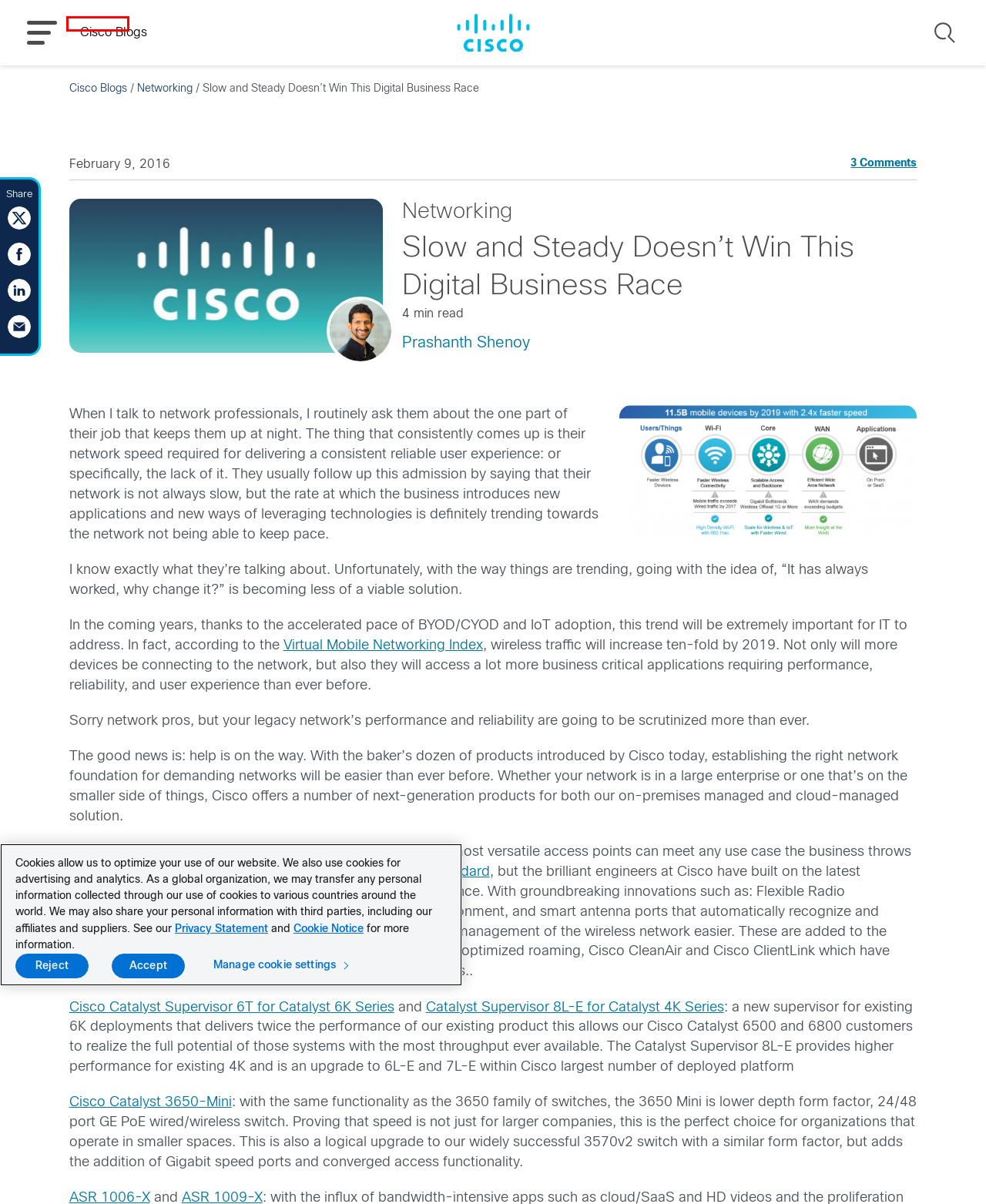Observe the provided screenshot of a webpage with a red bounding box around a specific UI element. Choose the webpage description that best fits the new webpage after you click on the highlighted element. These are your options:
A. Cisco Catalyst 4500E Supervisor Engine 8L-E - Cisco
B. 802.11ac Wave 2 Gigabit and Enterprise Wi-Fi Solutions - Cisco
C. Cisco ASR 1006-X Router - Cisco
D. Cisco Blogs
E. Networking - Cisco Blogs
F. Cisco Annual Internet Report - Cisco
G. Prashanth Shenoy
H. Cisco Aironet 2800 Series Access Points - Cisco

D